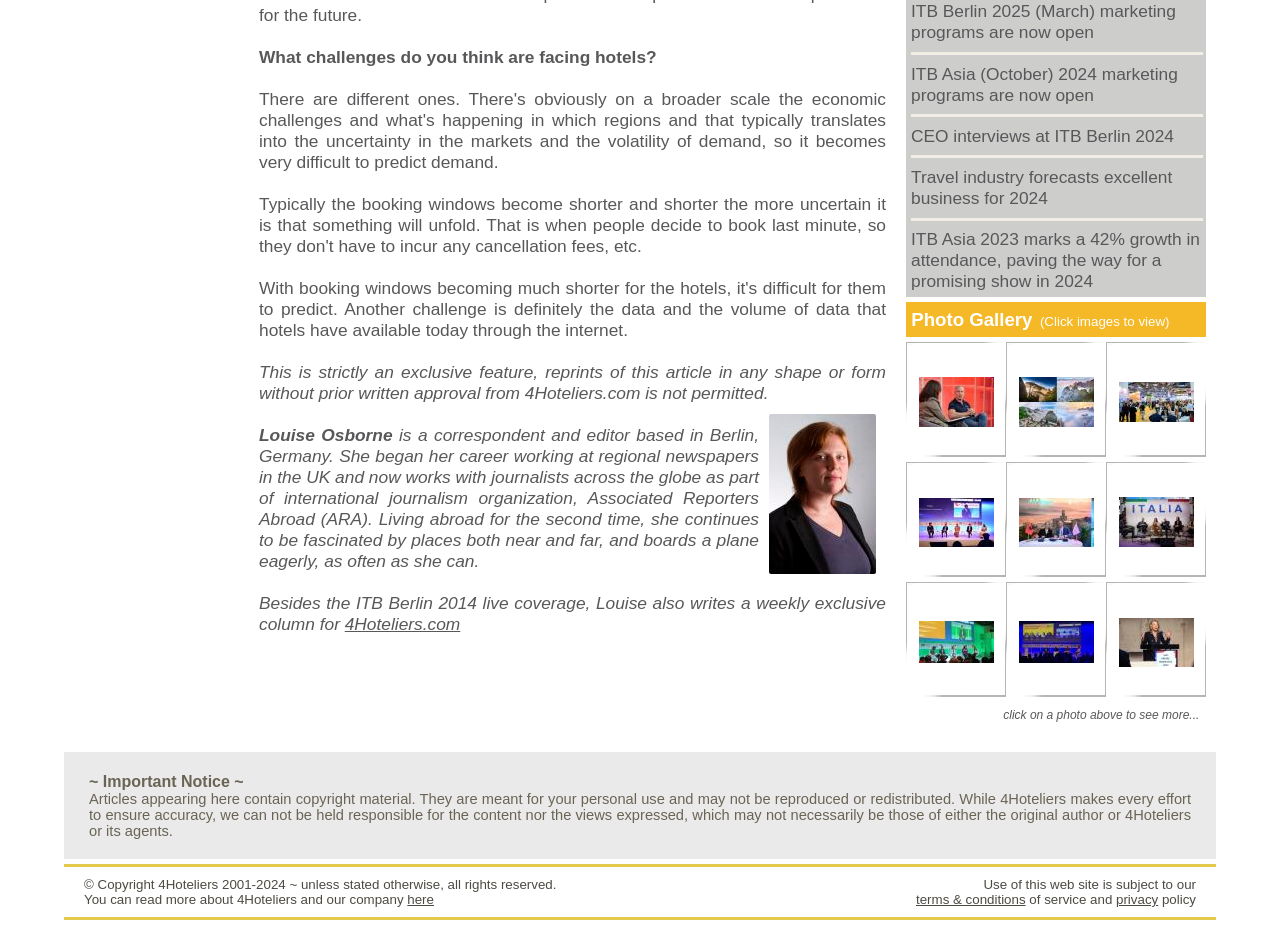Please specify the bounding box coordinates of the clickable region necessary for completing the following instruction: "View Travel industry forecasts excellent business for 2024". The coordinates must consist of four float numbers between 0 and 1, i.e., [left, top, right, bottom].

[0.712, 0.176, 0.916, 0.219]